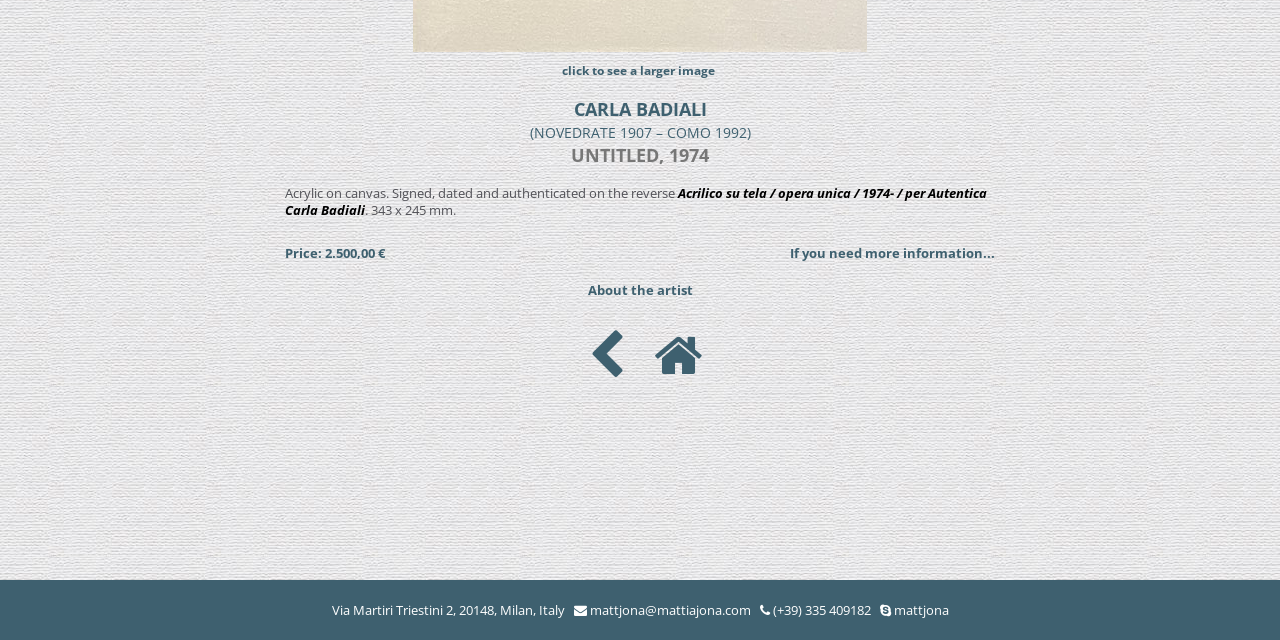Given the element description: "mattjona@mattiajona.com", predict the bounding box coordinates of the UI element it refers to, using four float numbers between 0 and 1, i.e., [left, top, right, bottom].

[0.461, 0.939, 0.586, 0.967]